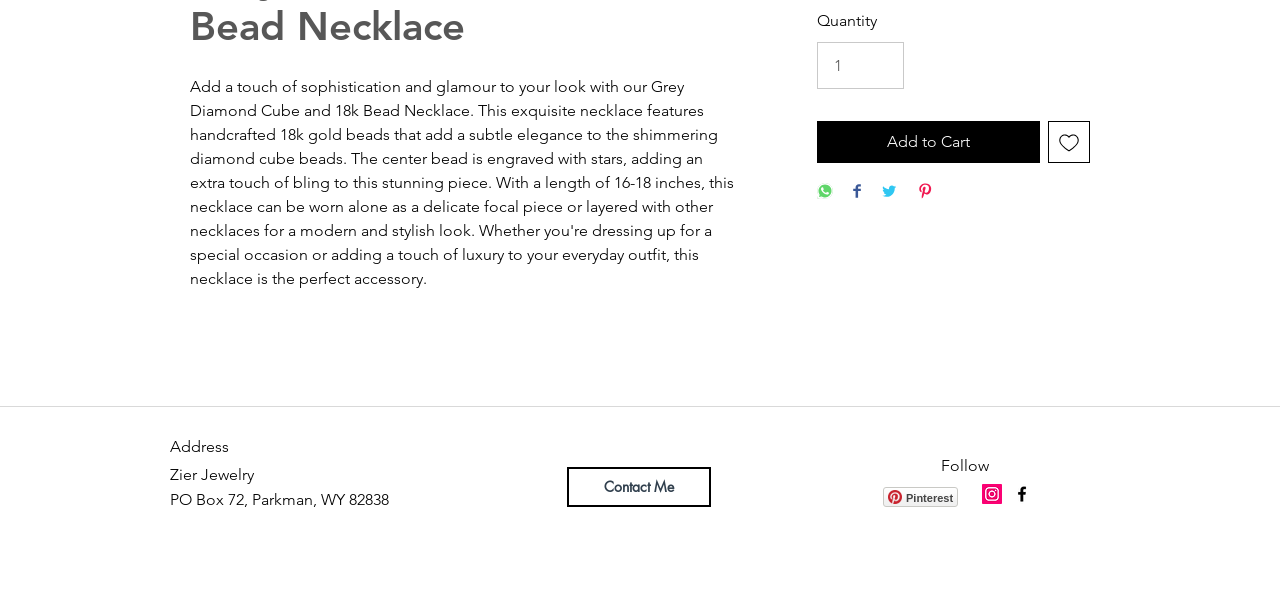What is the copyright year mentioned at the bottom of the page?
Utilize the information in the image to give a detailed answer to the question.

The StaticText element with the label '©2018 by Zier Jewelry Company.' is located at the bottom of the page, indicating that the copyright year mentioned is 2018.